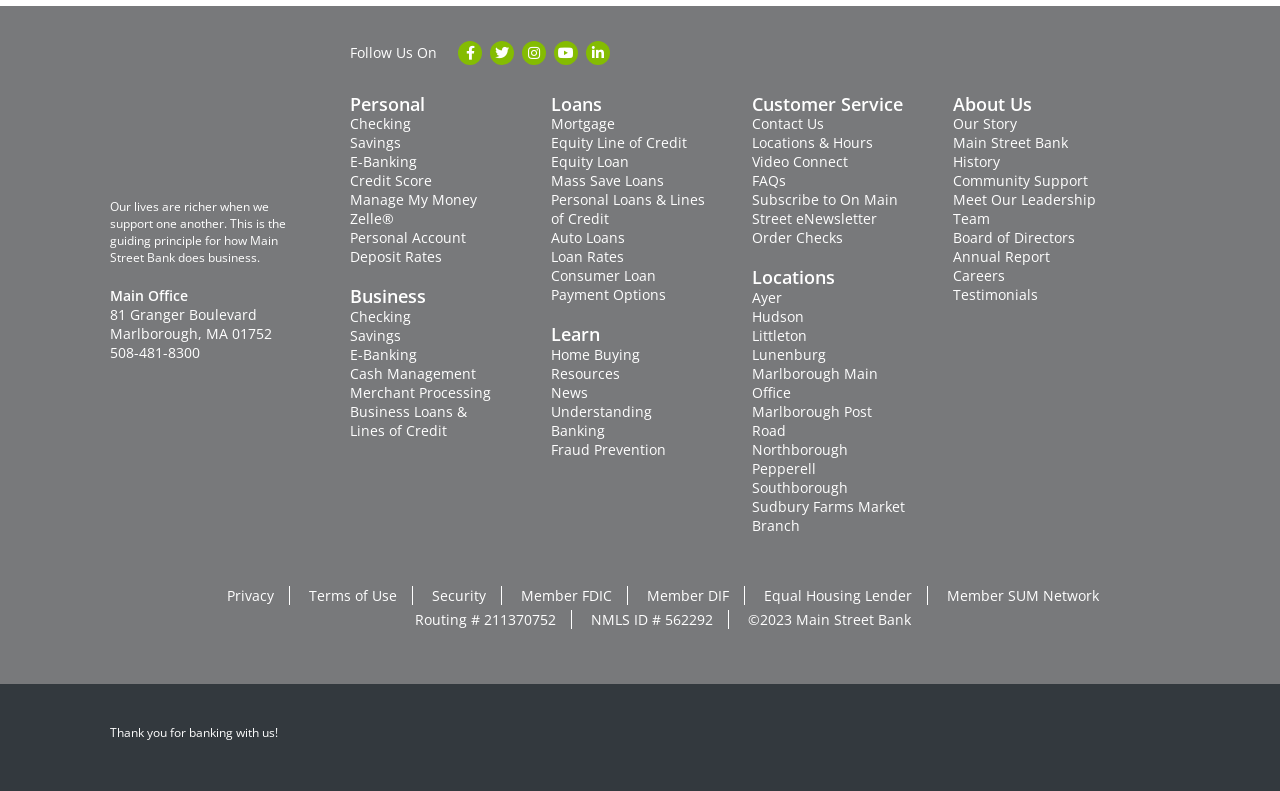How many types of loans are there?
Please provide an in-depth and detailed response to the question.

The types of loans can be found in the 'Loans' section of the webpage. There are 9 types of loans listed, which are Mortgage, Equity Line of Credit, Equity Loan, Mass Save Loans, Personal Loans & Lines of Credit, Auto Loans, Loan Rates, Consumer Loan Payment Options, and Business Loans & Lines of Credit.